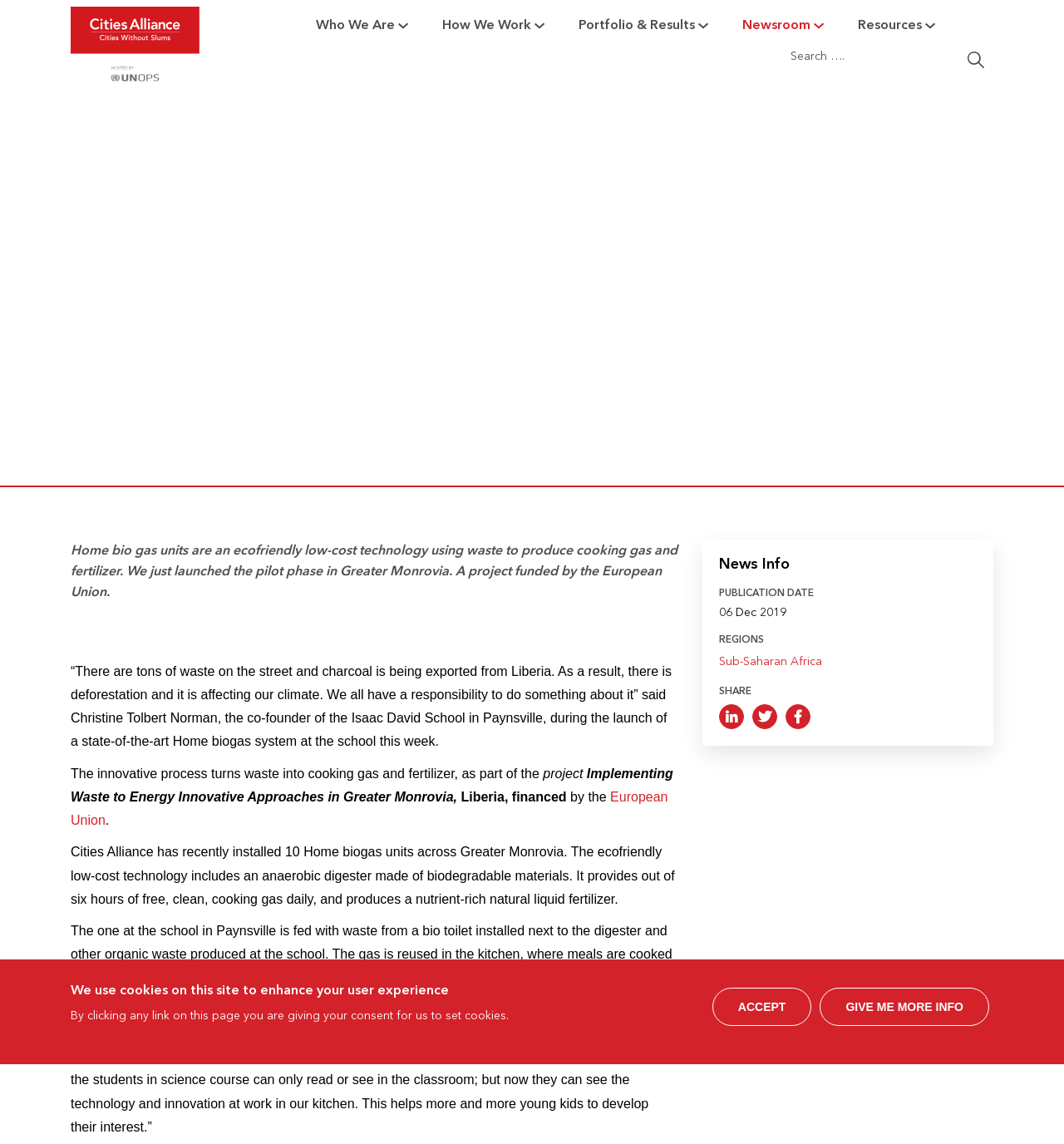Please identify and generate the text content of the webpage's main heading.

Climate action: Turning waste into energy in Liberia